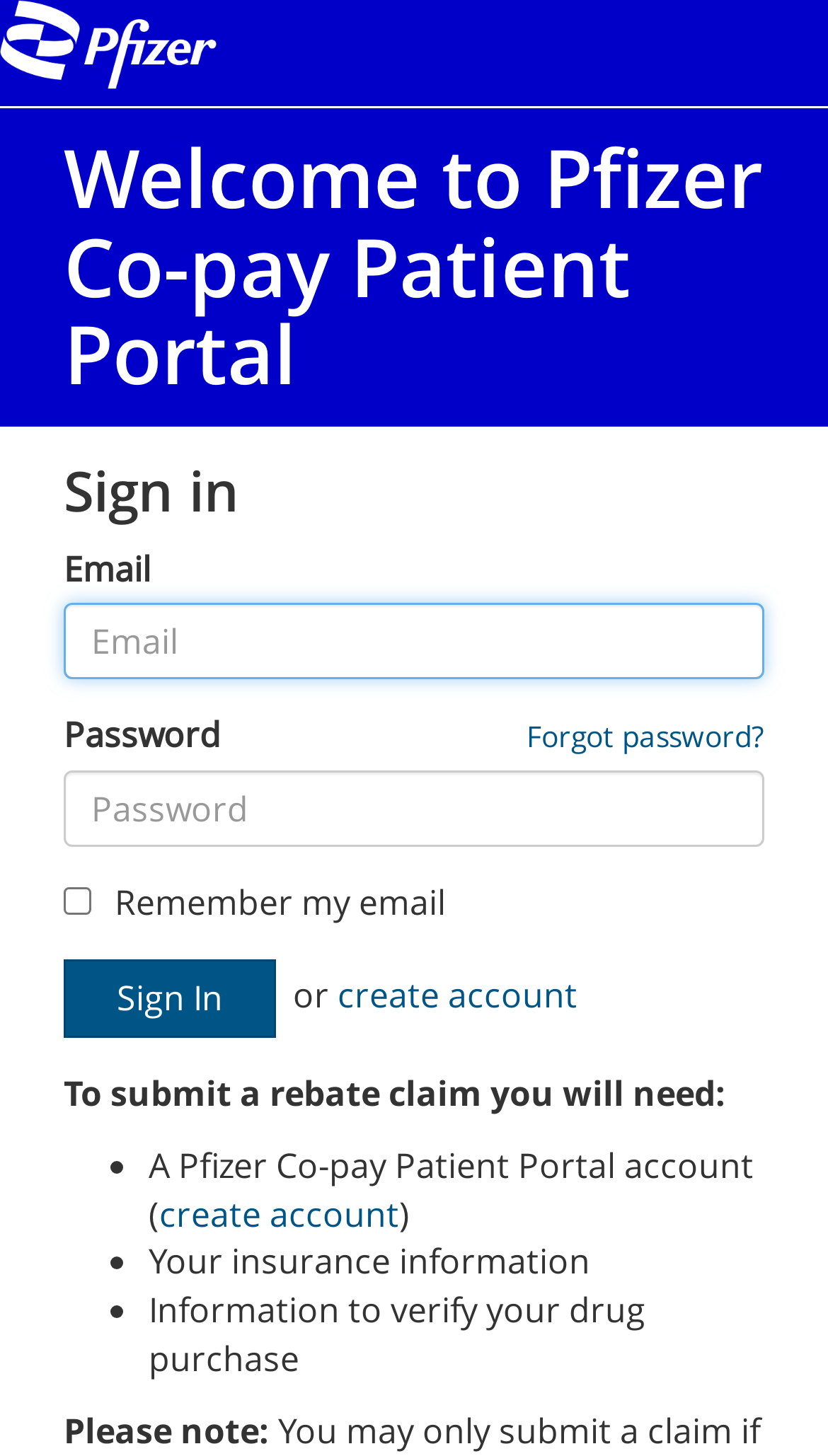What is the purpose of the 'Remember my email' checkbox? Analyze the screenshot and reply with just one word or a short phrase.

Save email for future logins